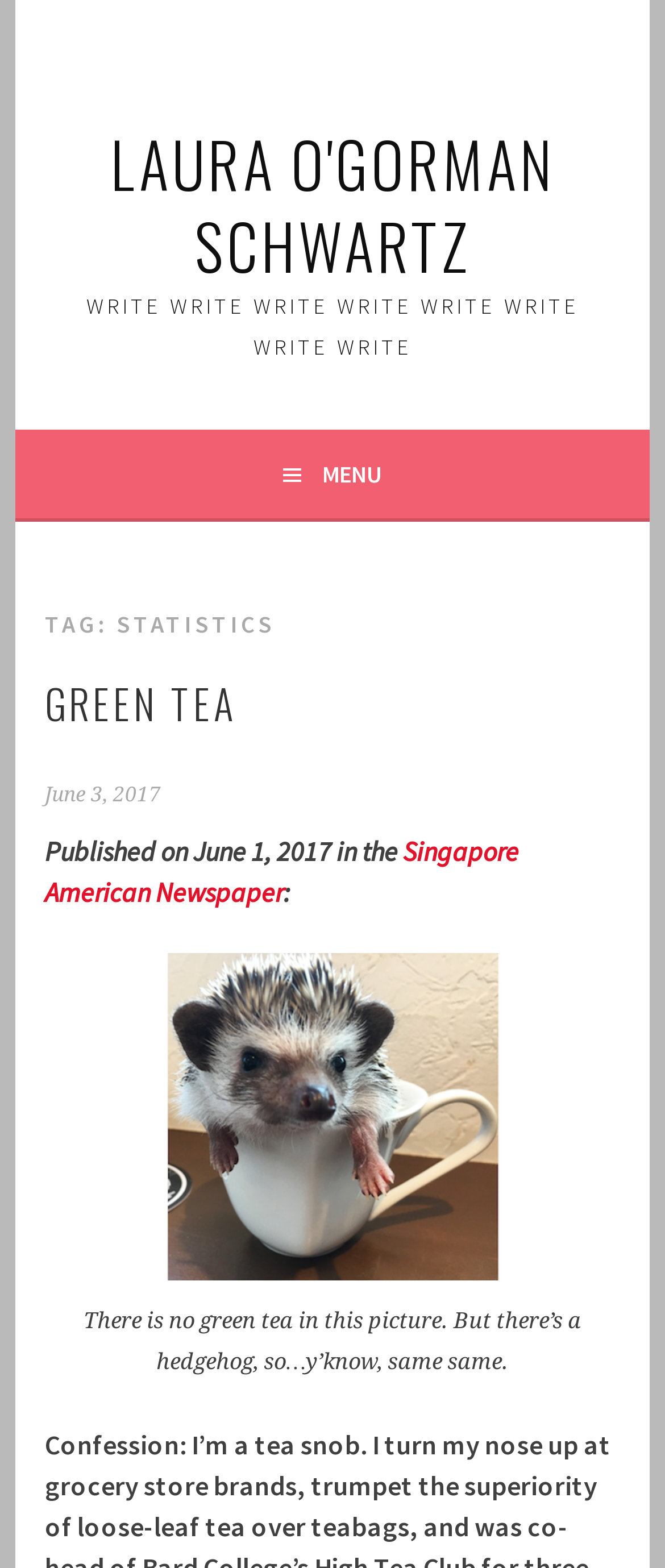Determine the main heading text of the webpage.

LAURA O'GORMAN SCHWARTZ